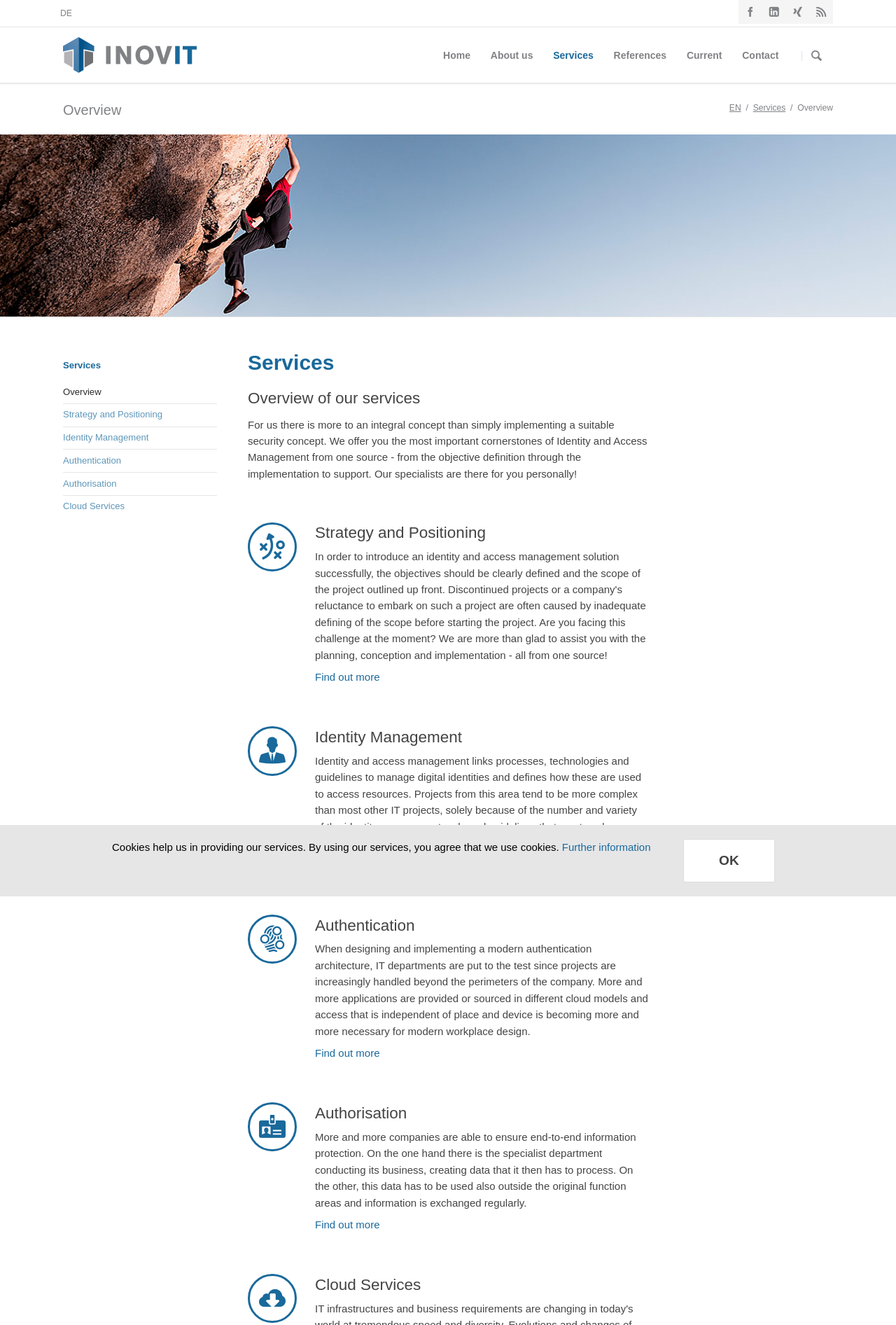Specify the bounding box coordinates of the area that needs to be clicked to achieve the following instruction: "Click the first 'Share' link".

None